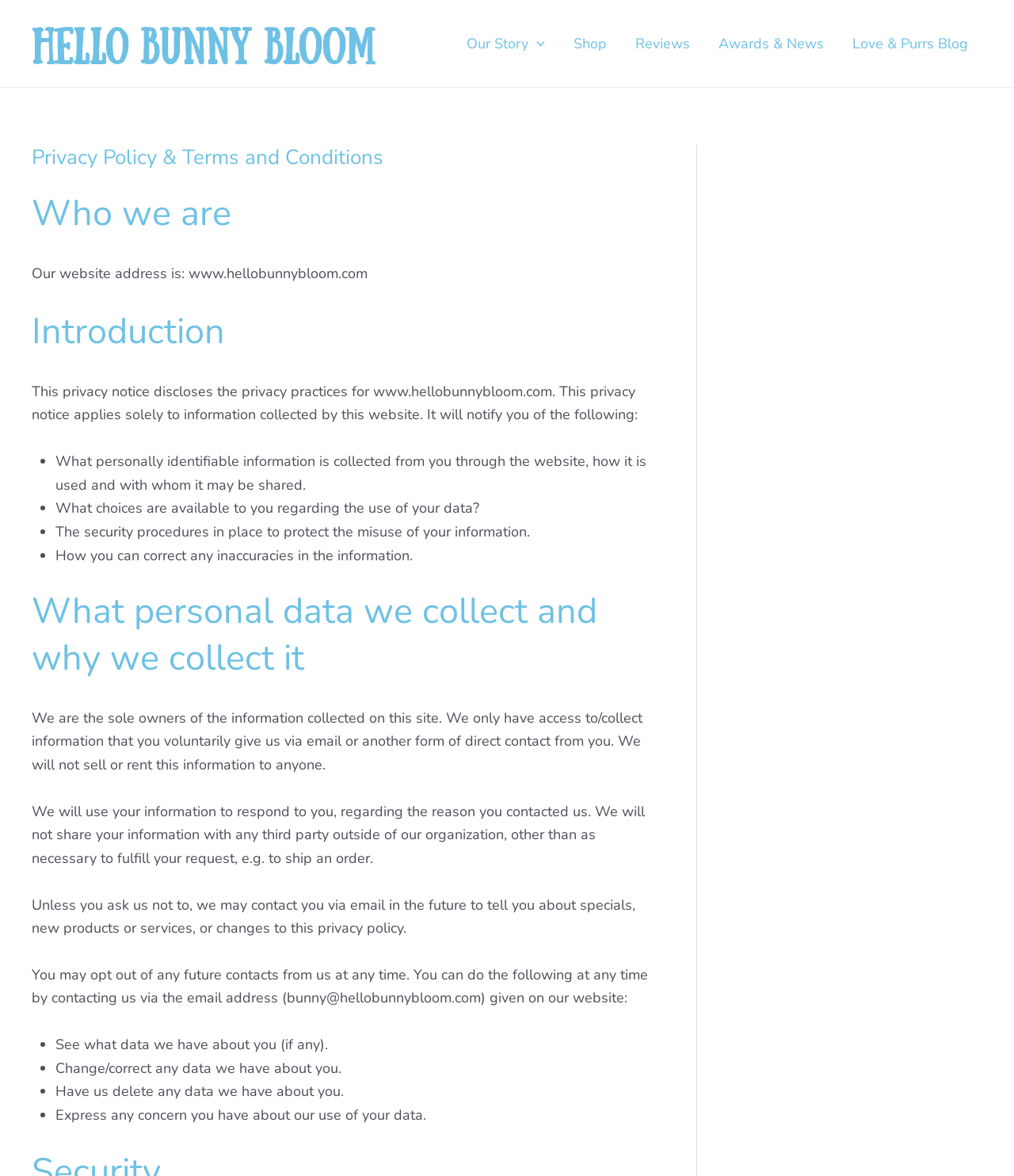Provide a one-word or one-phrase answer to the question:
What is the primary menu of the website?

Our Story, Shop, Reviews, Awards & News, Love & Purrs Blog